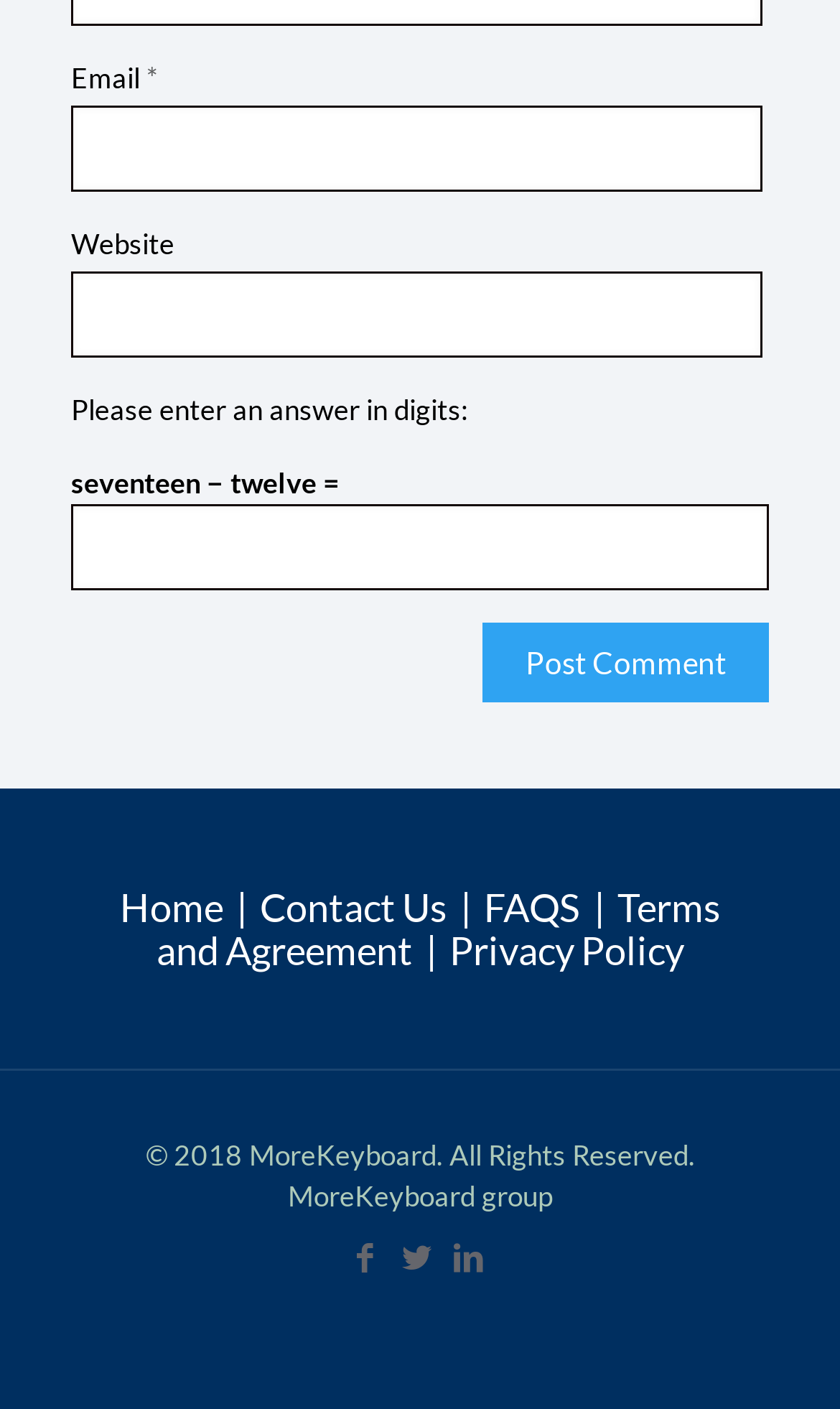Highlight the bounding box of the UI element that corresponds to this description: "name="submit" value="Post Comment"".

[0.574, 0.442, 0.915, 0.498]